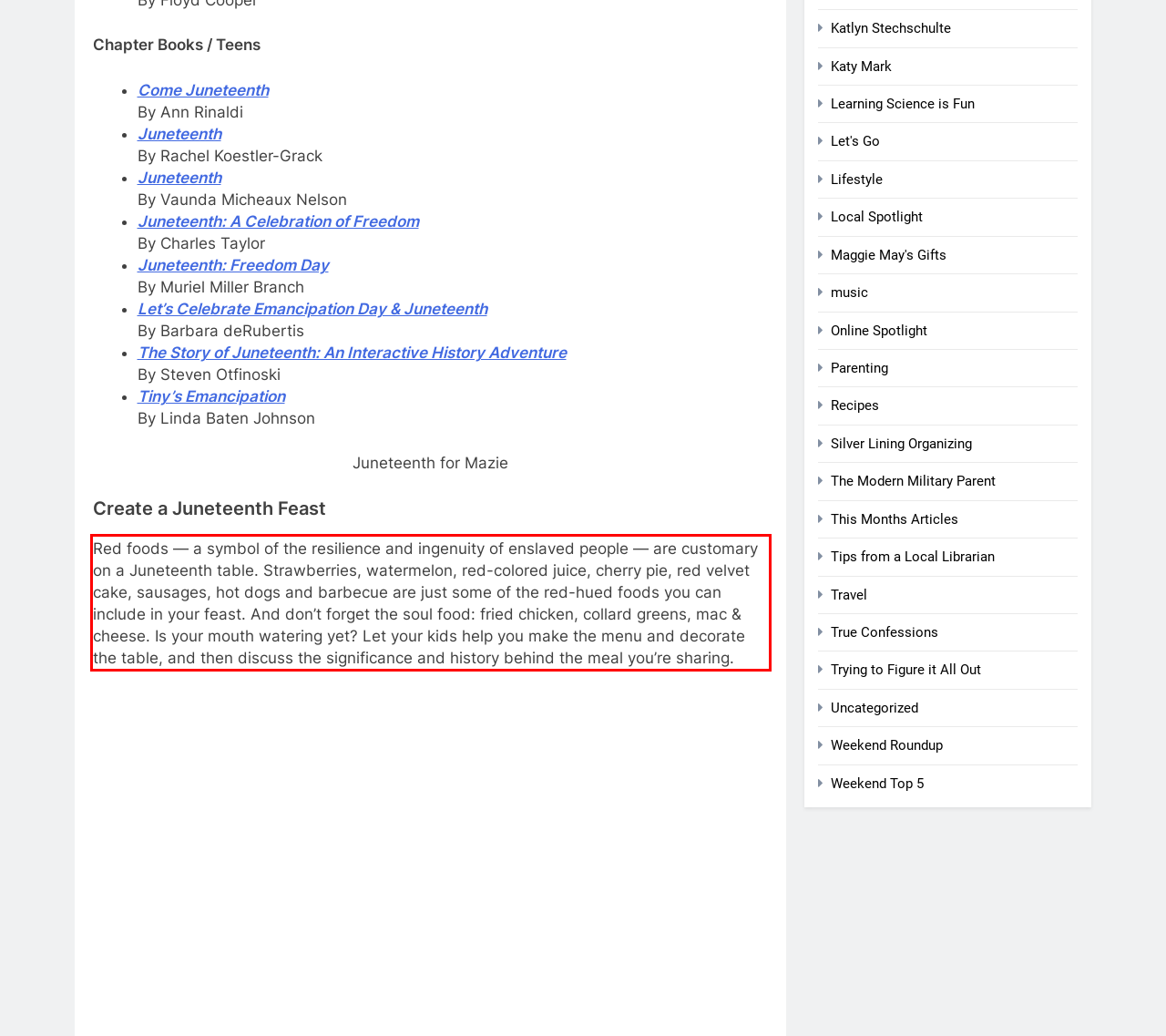Please take the screenshot of the webpage, find the red bounding box, and generate the text content that is within this red bounding box.

Red foods — a symbol of the resilience and ingenuity of enslaved people — are customary on a Juneteenth table. Strawberries, watermelon, red-colored juice, cherry pie, red velvet cake, sausages, hot dogs and barbecue are just some of the red-hued foods you can include in your feast. And don’t forget the soul food: fried chicken, collard greens, mac & cheese. Is your mouth watering yet? Let your kids help you make the menu and decorate the table, and then discuss the significance and history behind the meal you’re sharing.